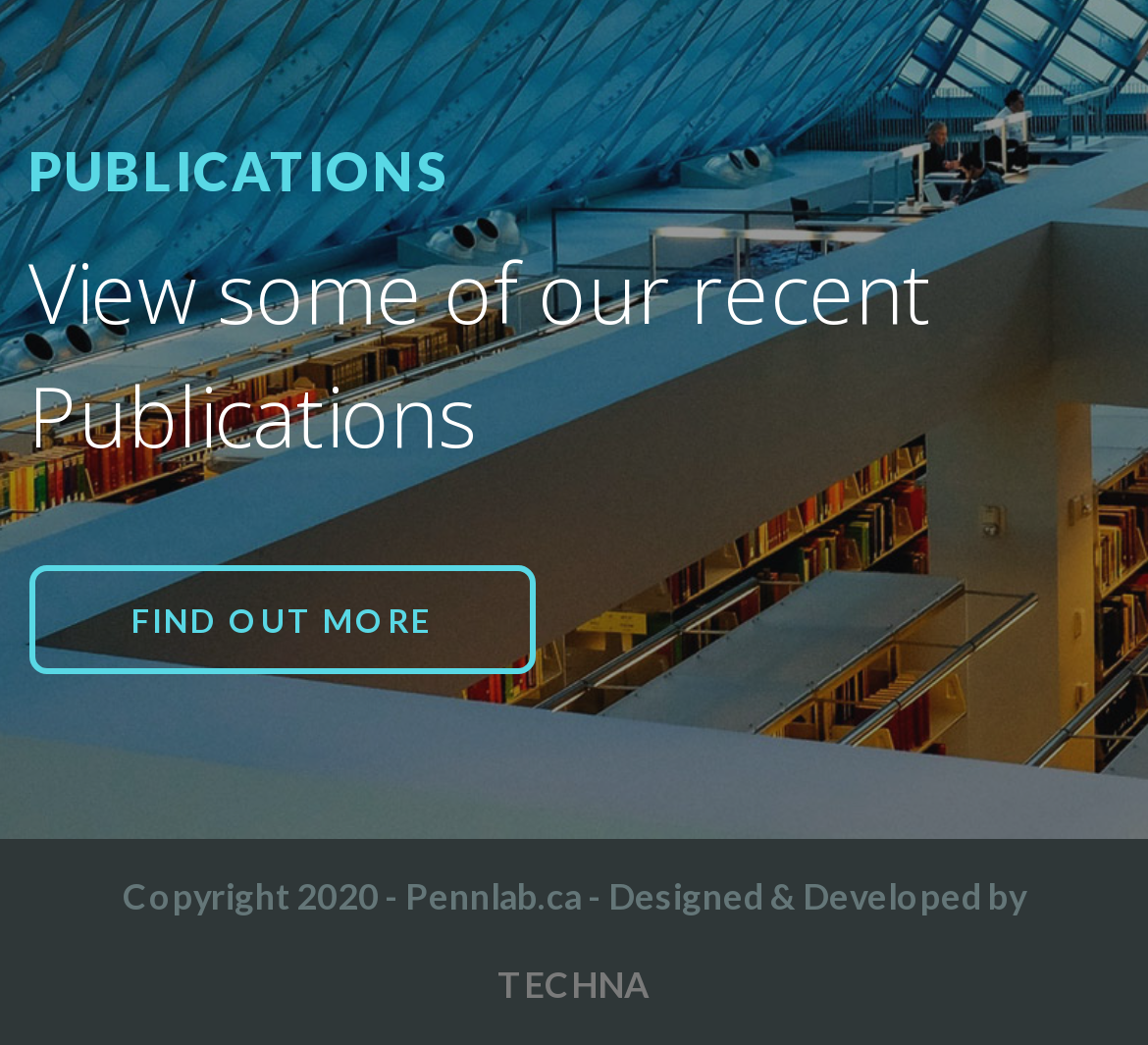Given the element description "FIND OUT MORE", identify the bounding box of the corresponding UI element.

[0.025, 0.541, 0.466, 0.645]